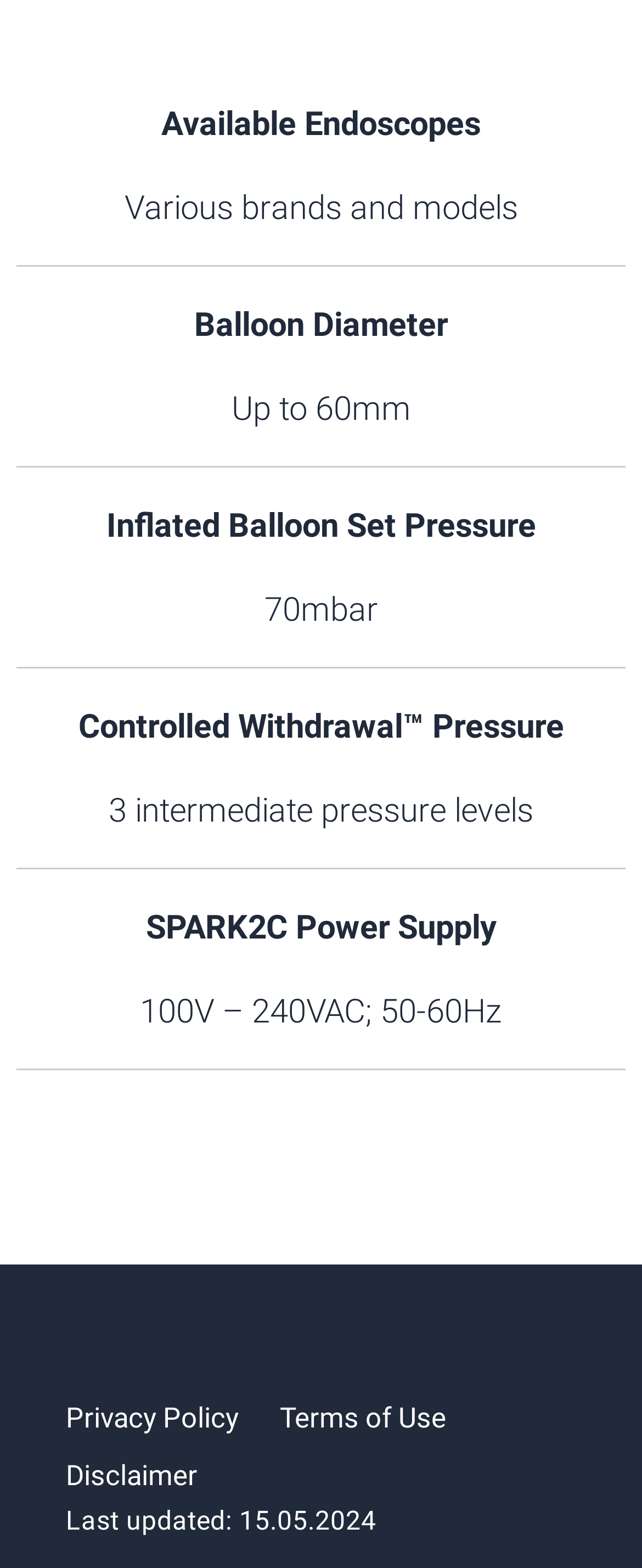Please provide the bounding box coordinate of the region that matches the element description: Dog Toys Hot. Coordinates should be in the format (top-left x, top-left y, bottom-right x, bottom-right y) and all values should be between 0 and 1.

None